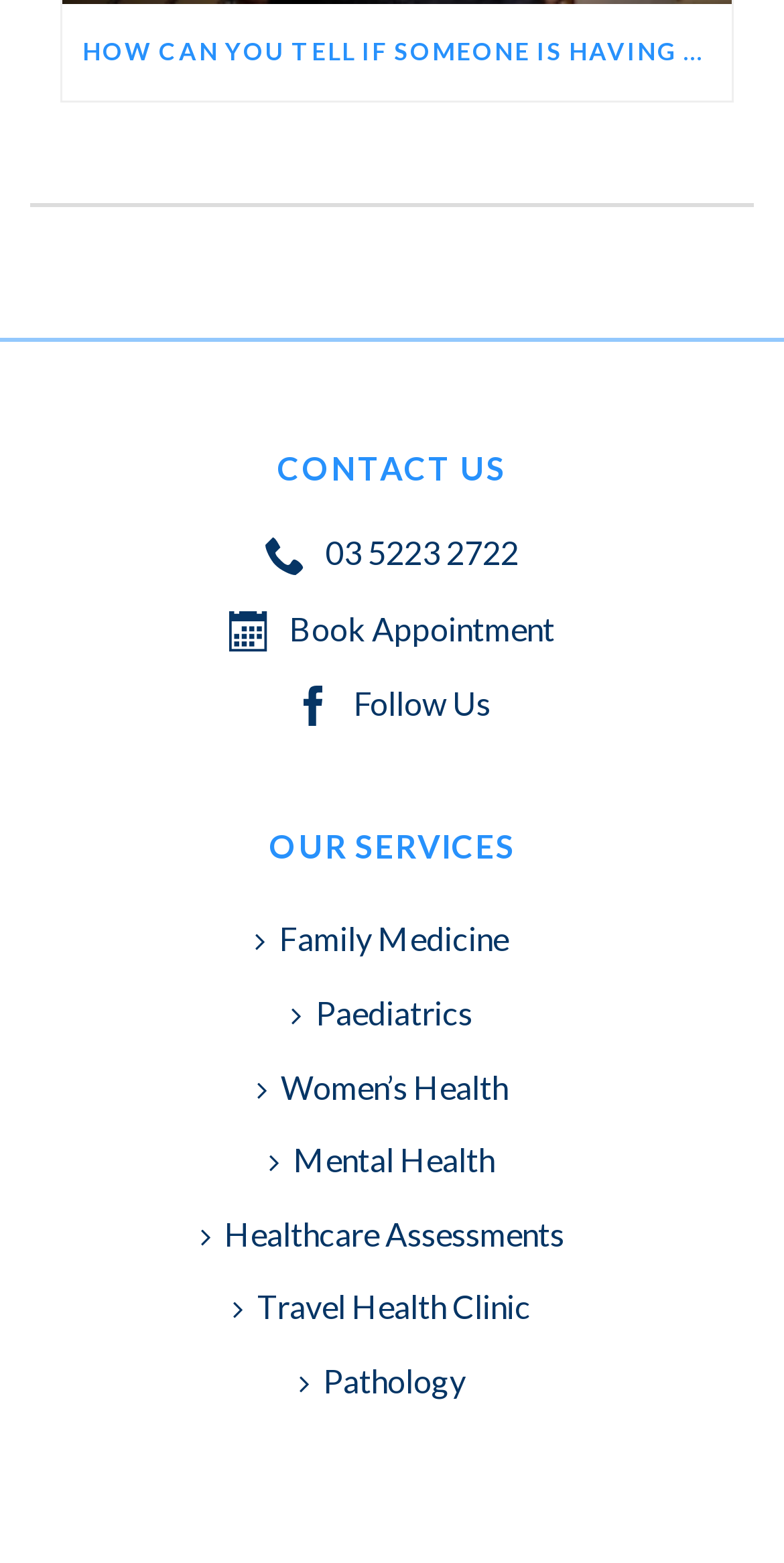Utilize the details in the image to give a detailed response to the question: How many social media links are there?

I found the social media link by looking at the link element with the text 'Follow Us' which is located near the bottom of the webpage.